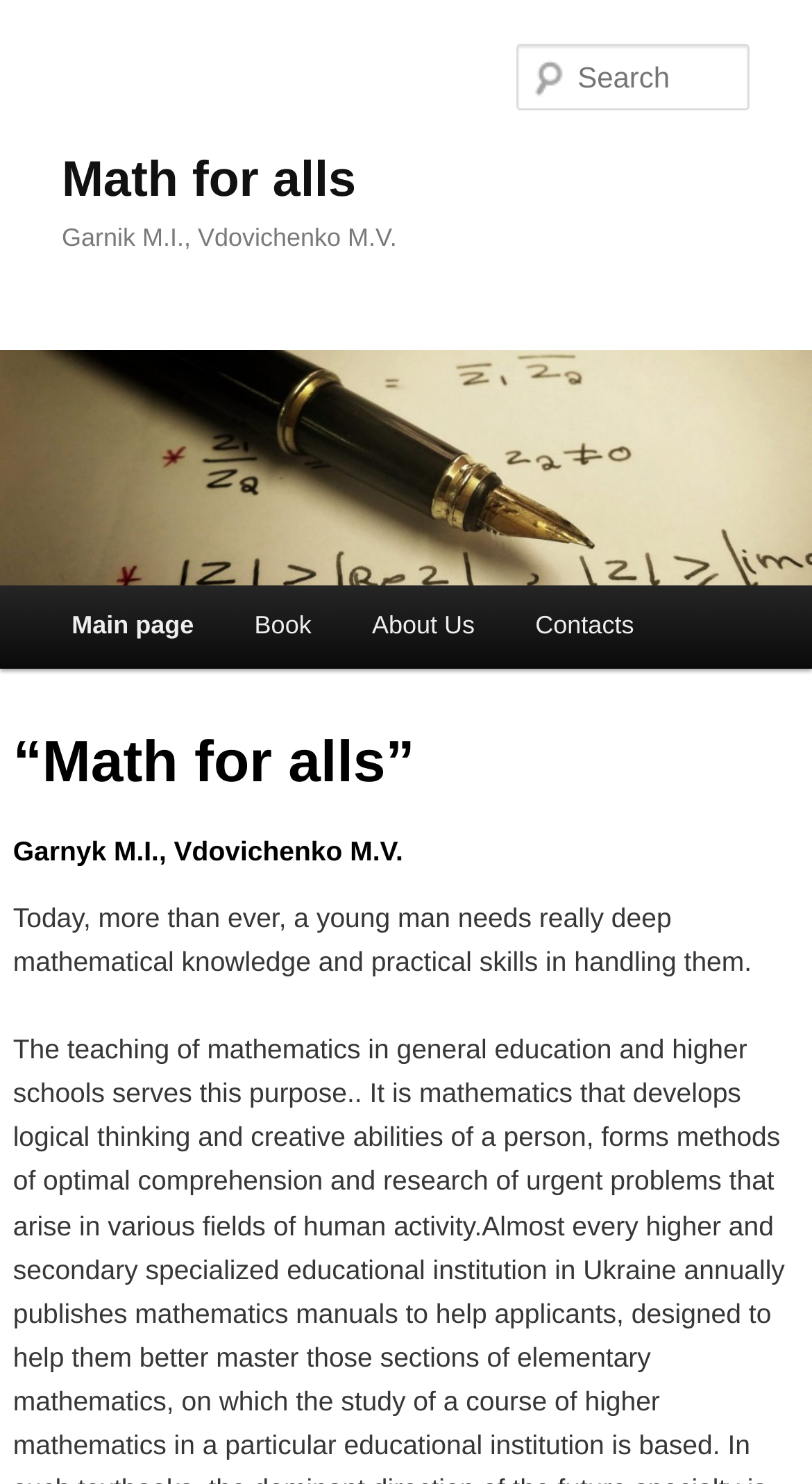Return the bounding box coordinates of the UI element that corresponds to this description: "Math for alls". The coordinates must be given as four float numbers in the range of 0 and 1, [left, top, right, bottom].

[0.076, 0.102, 0.438, 0.14]